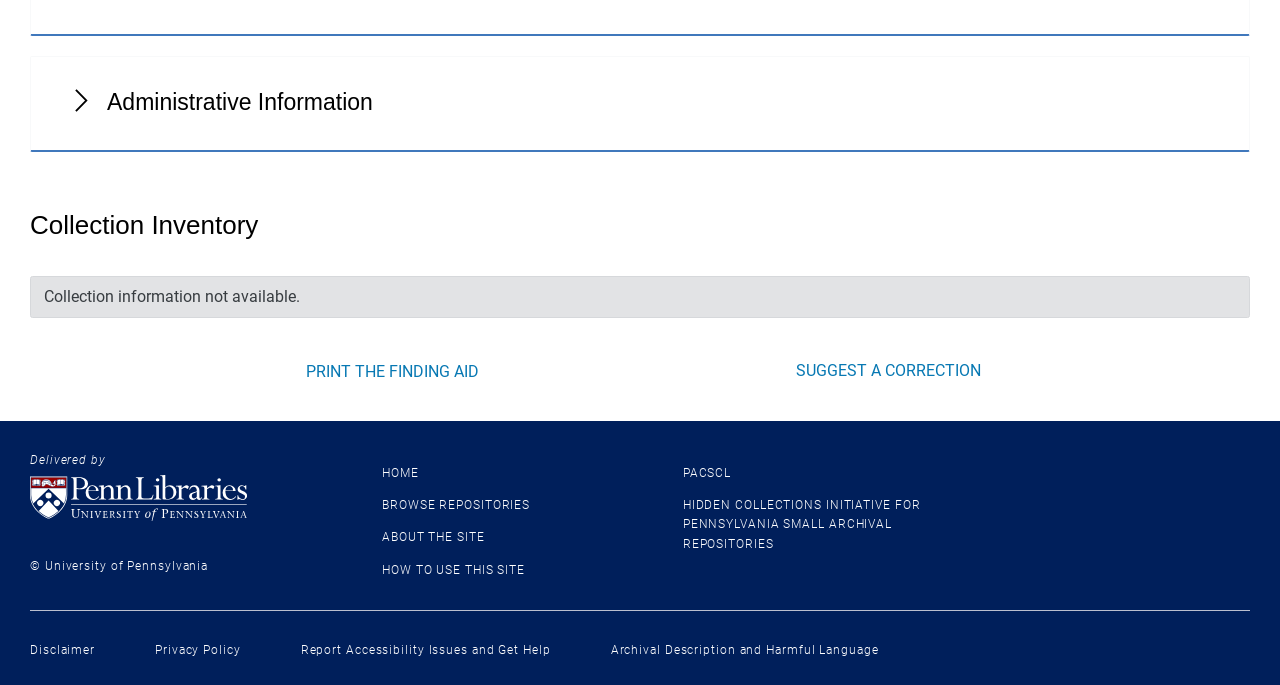Please identify the bounding box coordinates of the area that needs to be clicked to follow this instruction: "Suggest a correction".

[0.621, 0.528, 0.766, 0.555]